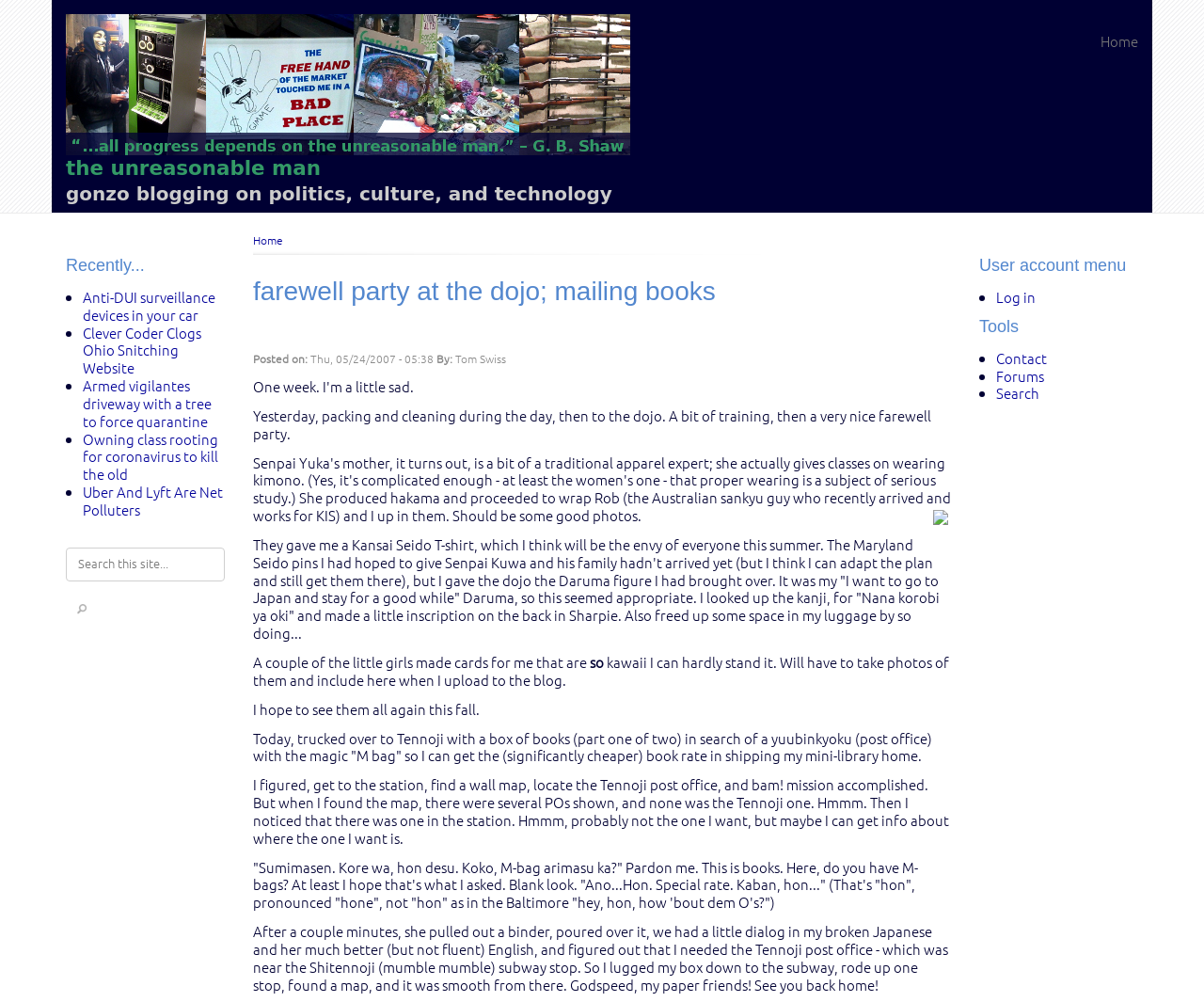Extract the primary header of the webpage and generate its text.

farewell party at the dojo; mailing books